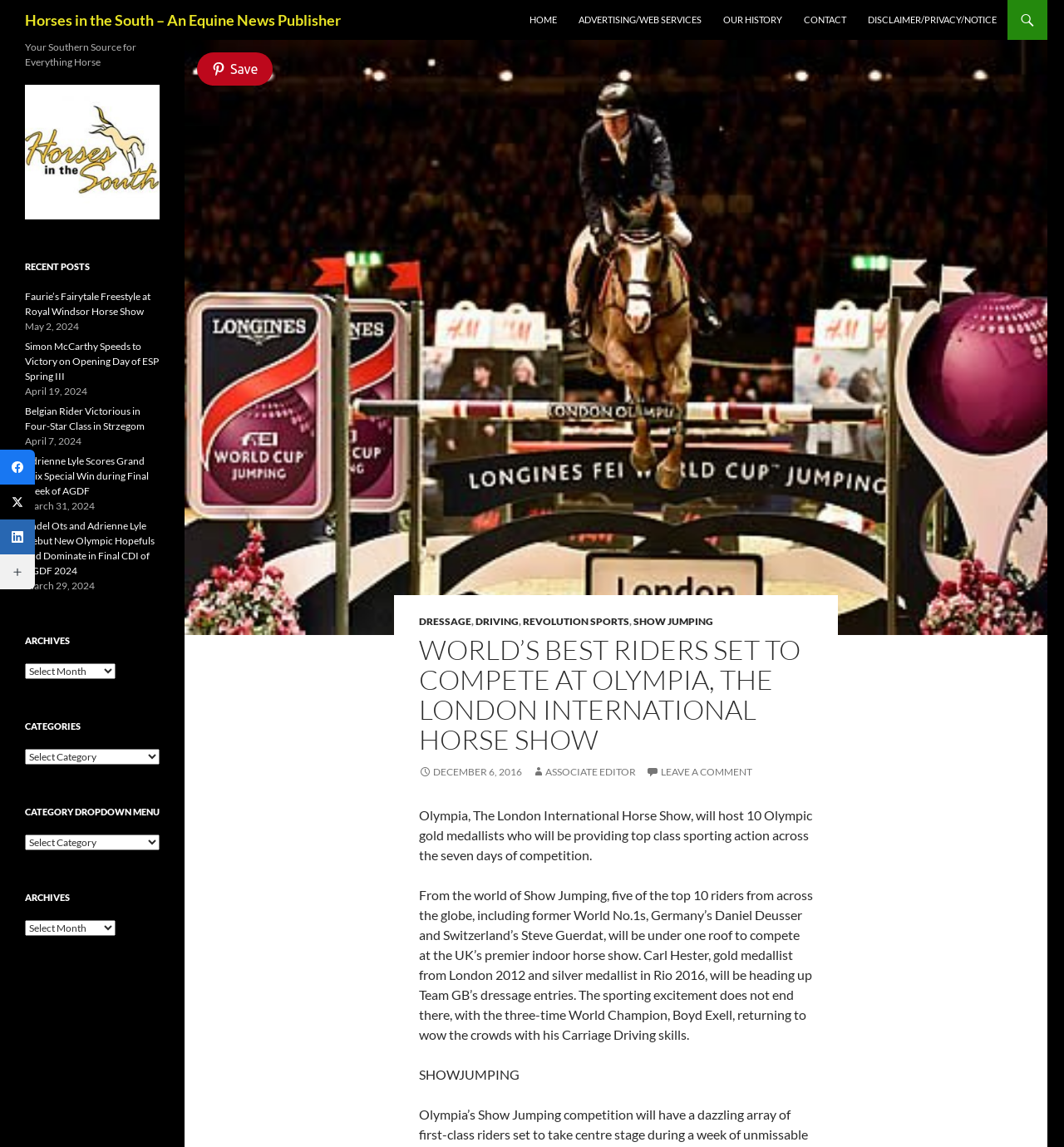Locate the bounding box of the UI element based on this description: "Advertising/Web Services". Provide four float numbers between 0 and 1 as [left, top, right, bottom].

[0.534, 0.0, 0.669, 0.035]